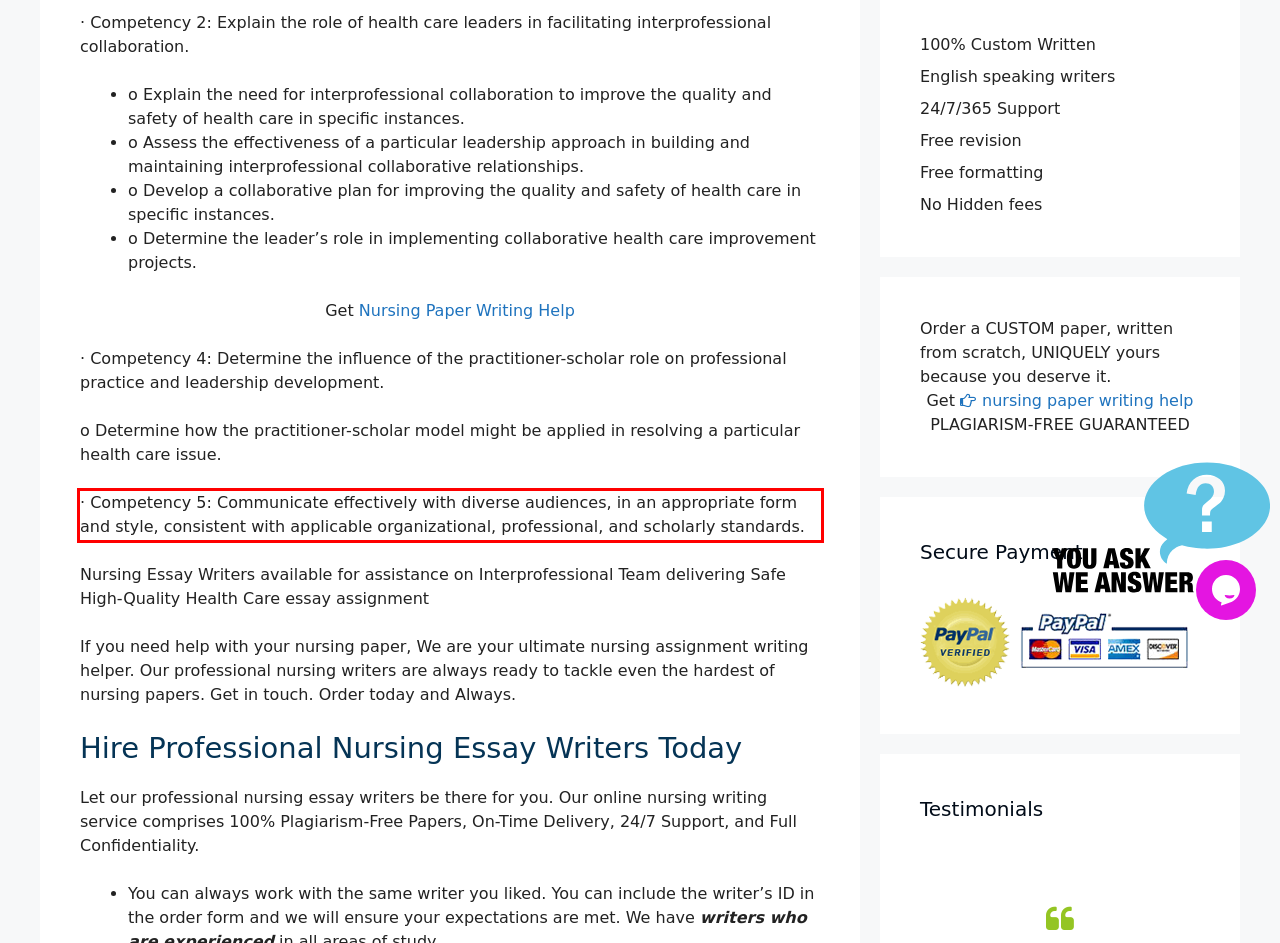Within the provided webpage screenshot, find the red rectangle bounding box and perform OCR to obtain the text content.

· Competency 5: Communicate effectively with diverse audiences, in an appropriate form and style, consistent with applicable organizational, professional, and scholarly standards.